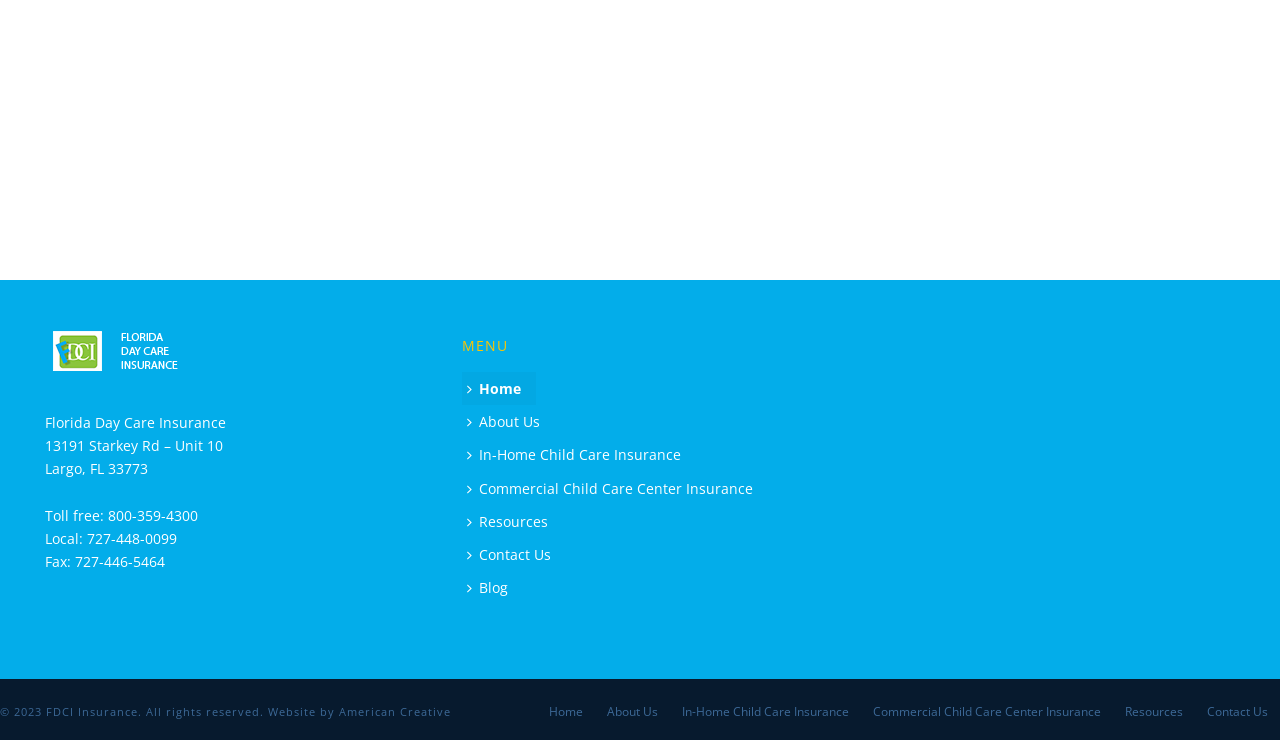What is the company's toll-free phone number?
Please provide a detailed and thorough answer to the question.

I found the toll-free phone number by looking at the contact information section of the webpage, where it is listed as 'Toll free: 800-359-4300'.